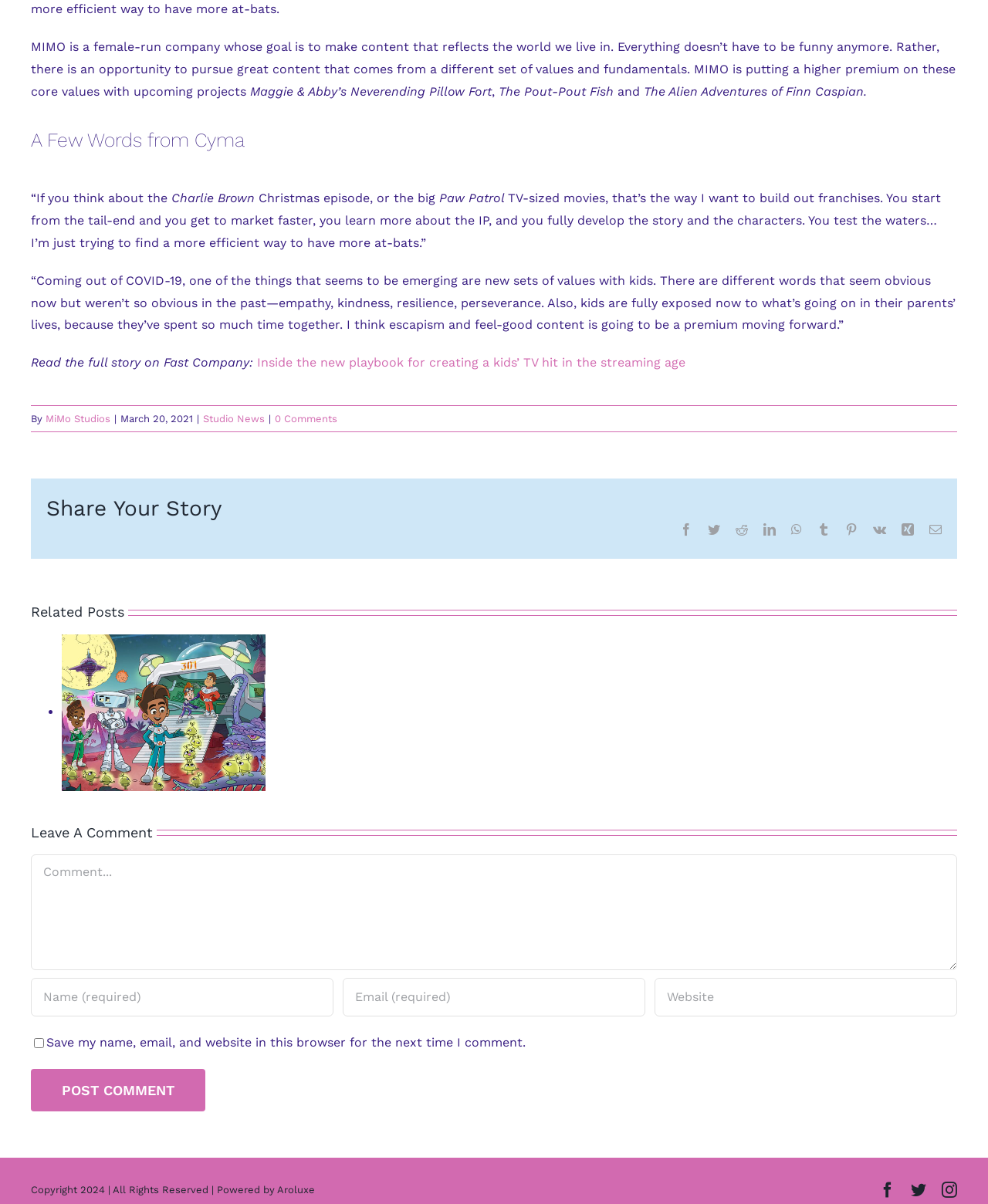Bounding box coordinates are given in the format (top-left x, top-left y, bottom-right x, bottom-right y). All values should be floating point numbers between 0 and 1. Provide the bounding box coordinate for the UI element described as: 0 Comments

[0.278, 0.343, 0.341, 0.352]